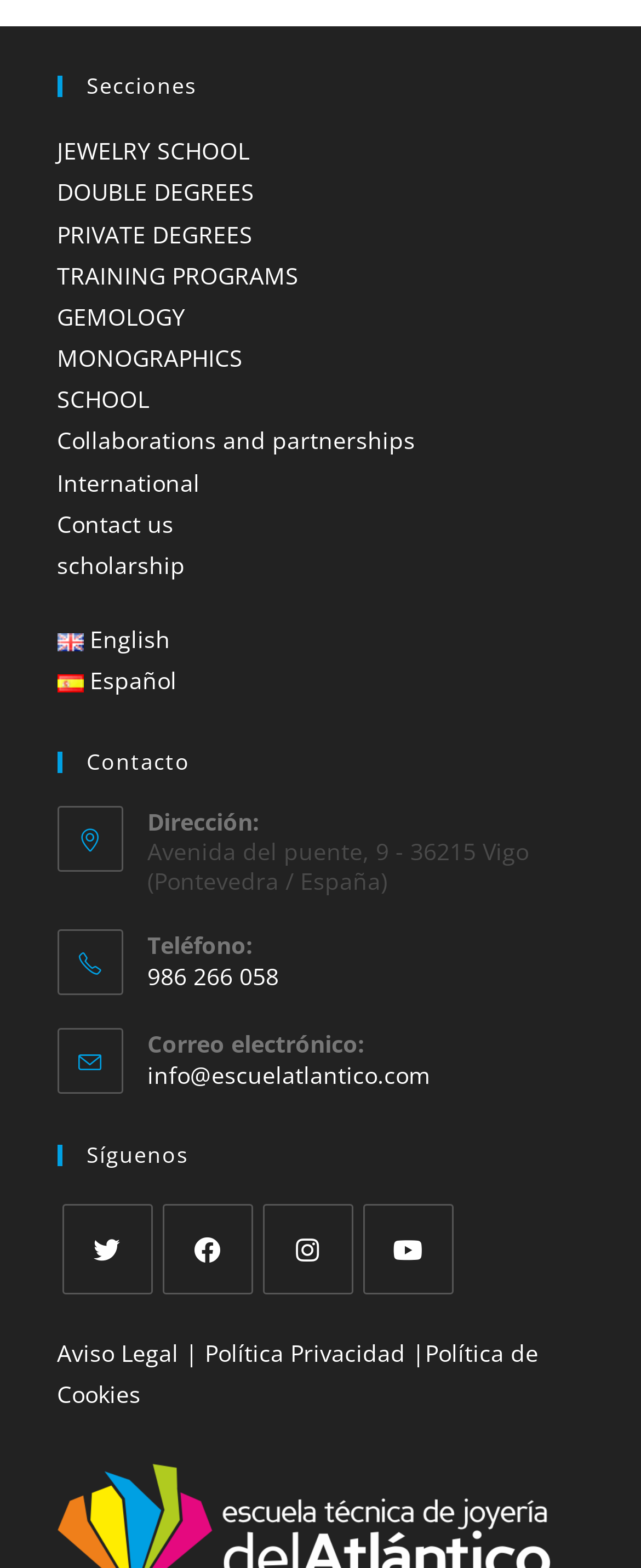Give a succinct answer to this question in a single word or phrase: 
What are the languages available on the website?

English, Español